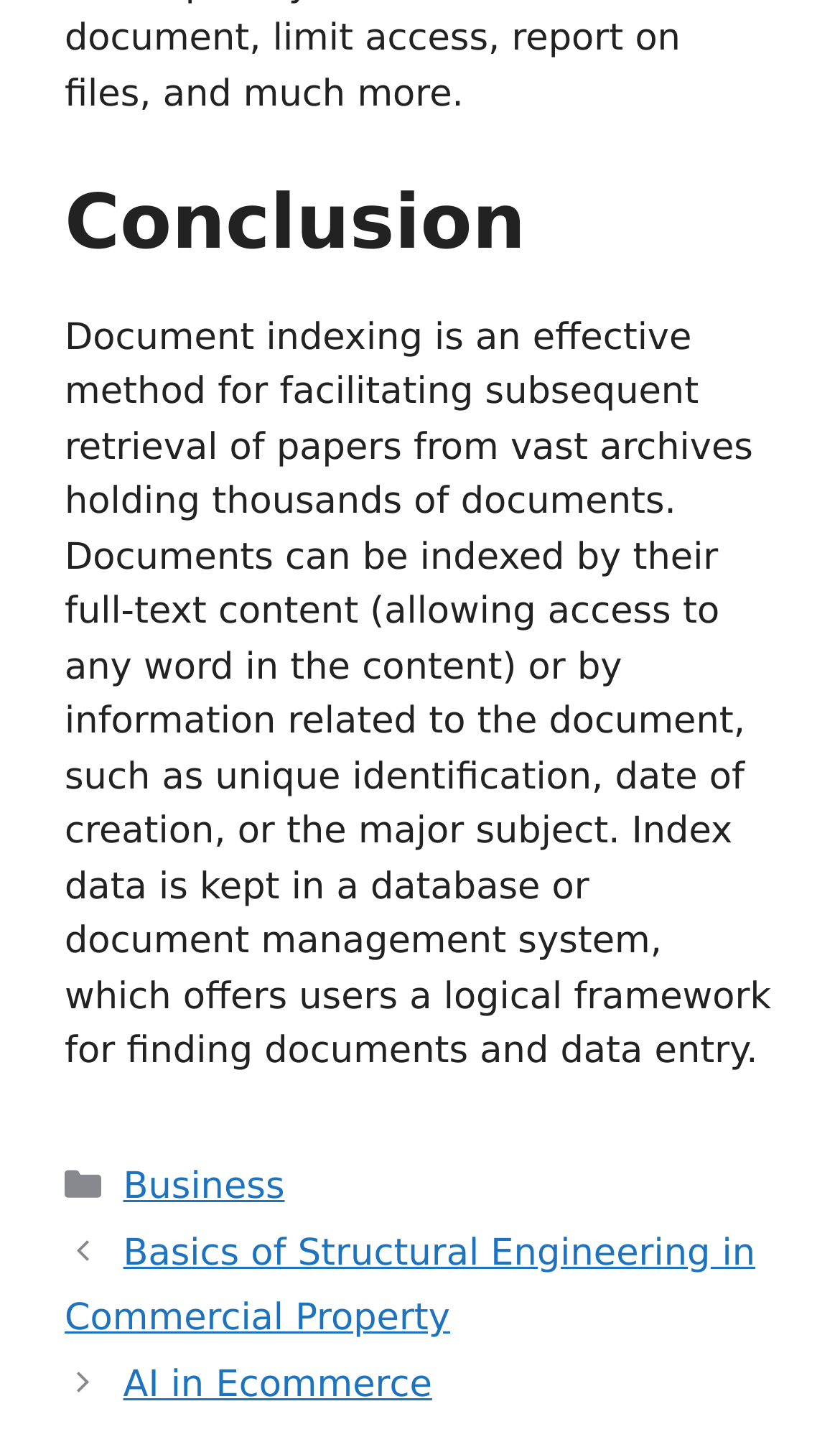How many categories are listed?
Can you offer a detailed and complete answer to this question?

The FooterAsNonLandmark element with the content 'Entry meta' contains a StaticText element with the content 'Categories', which is followed by a single link element with the content 'Business', indicating that there is only one category listed.